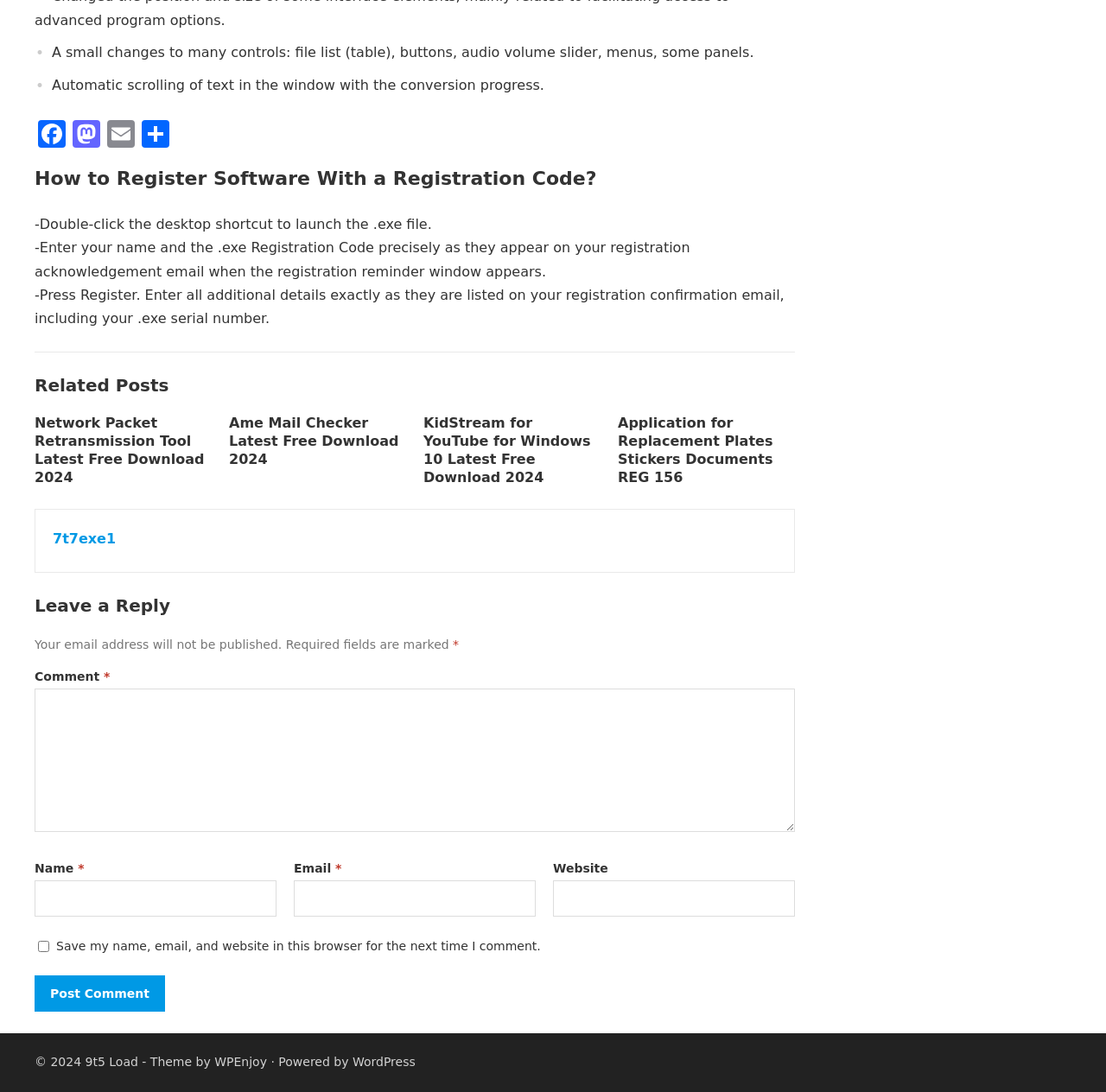Pinpoint the bounding box coordinates of the clickable area necessary to execute the following instruction: "View the SERVICES page". The coordinates should be given as four float numbers between 0 and 1, namely [left, top, right, bottom].

None